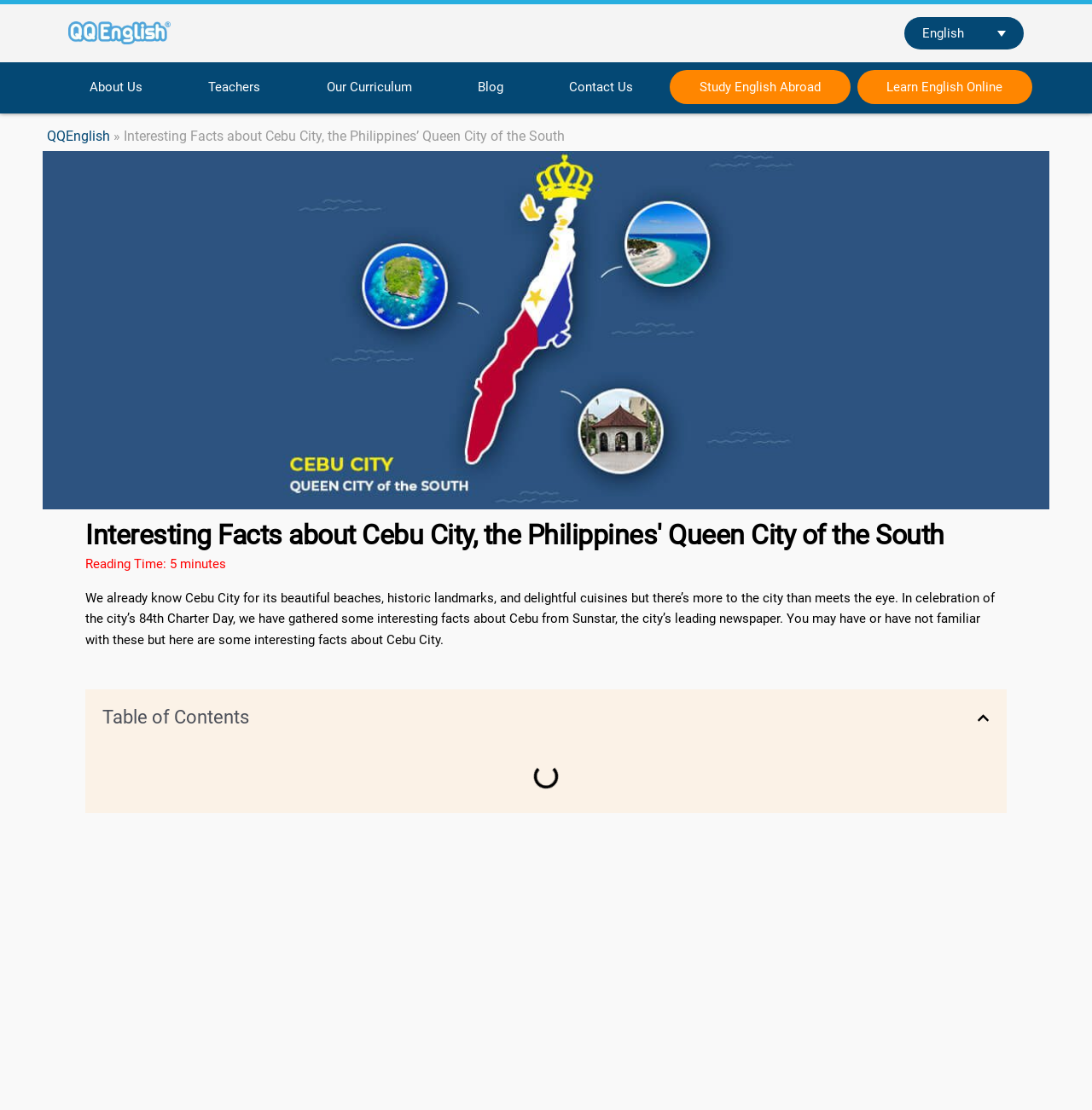Provide the bounding box coordinates of the area you need to click to execute the following instruction: "Click the QQEnglish logo".

[0.062, 0.02, 0.156, 0.04]